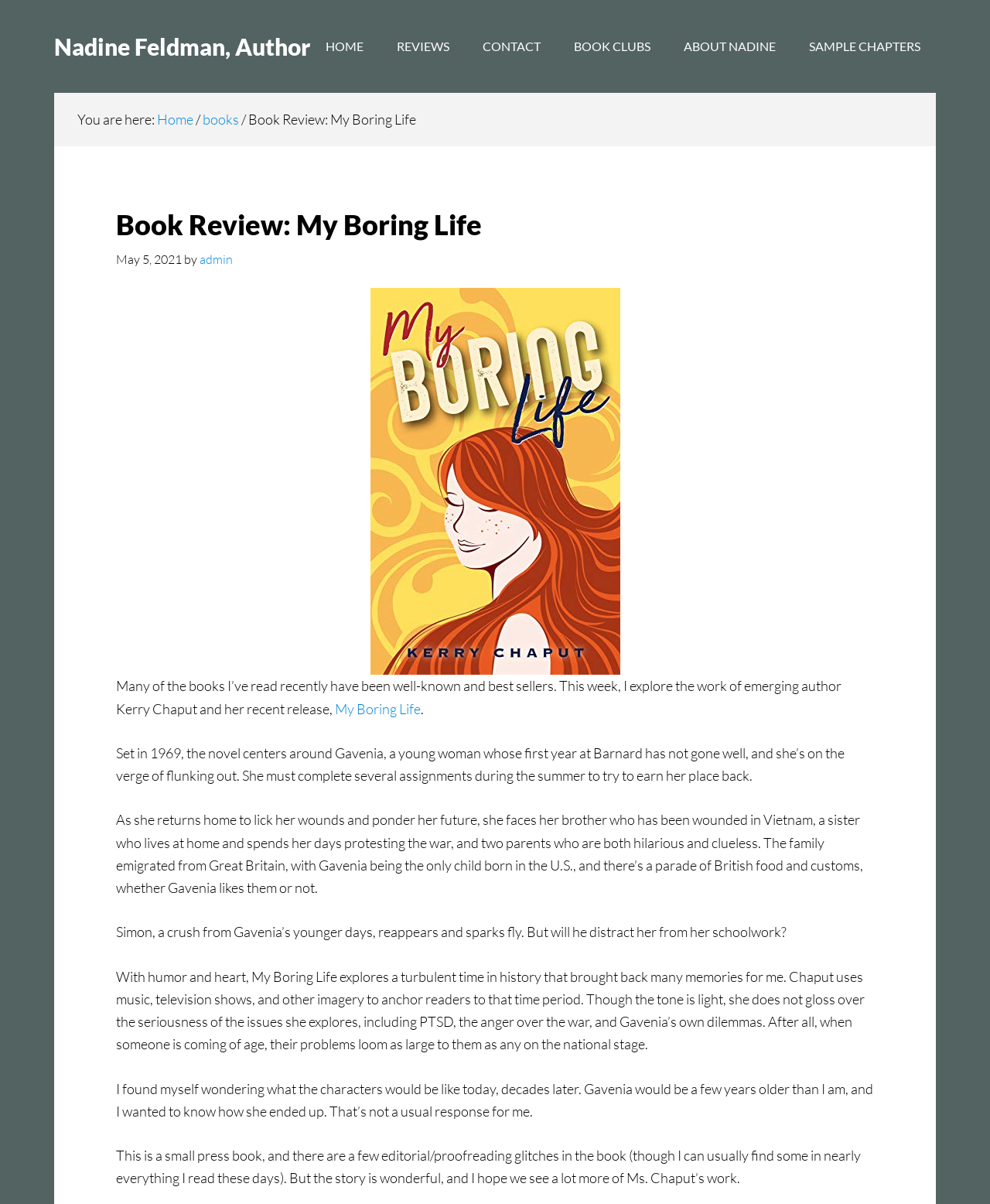Find the bounding box coordinates of the element to click in order to complete this instruction: "Click on the 'REVIEWS' link". The bounding box coordinates must be four float numbers between 0 and 1, denoted as [left, top, right, bottom].

[0.385, 0.0, 0.47, 0.077]